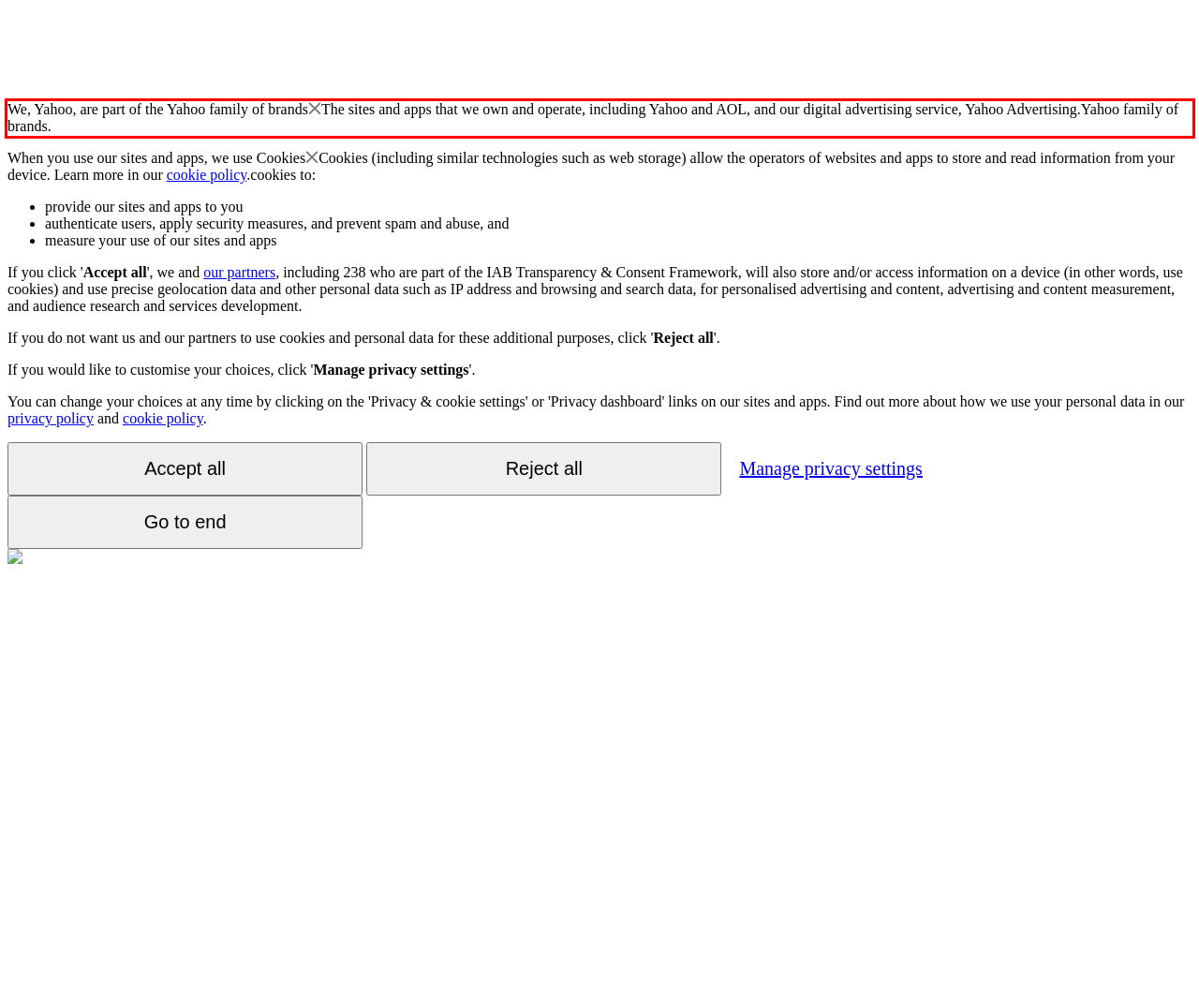Given a screenshot of a webpage with a red bounding box, please identify and retrieve the text inside the red rectangle.

We, Yahoo, are part of the Yahoo family of brandsThe sites and apps that we own and operate, including Yahoo and AOL, and our digital advertising service, Yahoo Advertising.Yahoo family of brands.